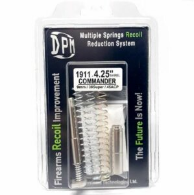Please provide a brief answer to the following inquiry using a single word or phrase:
What is the purpose of the product?

Recoil reduction